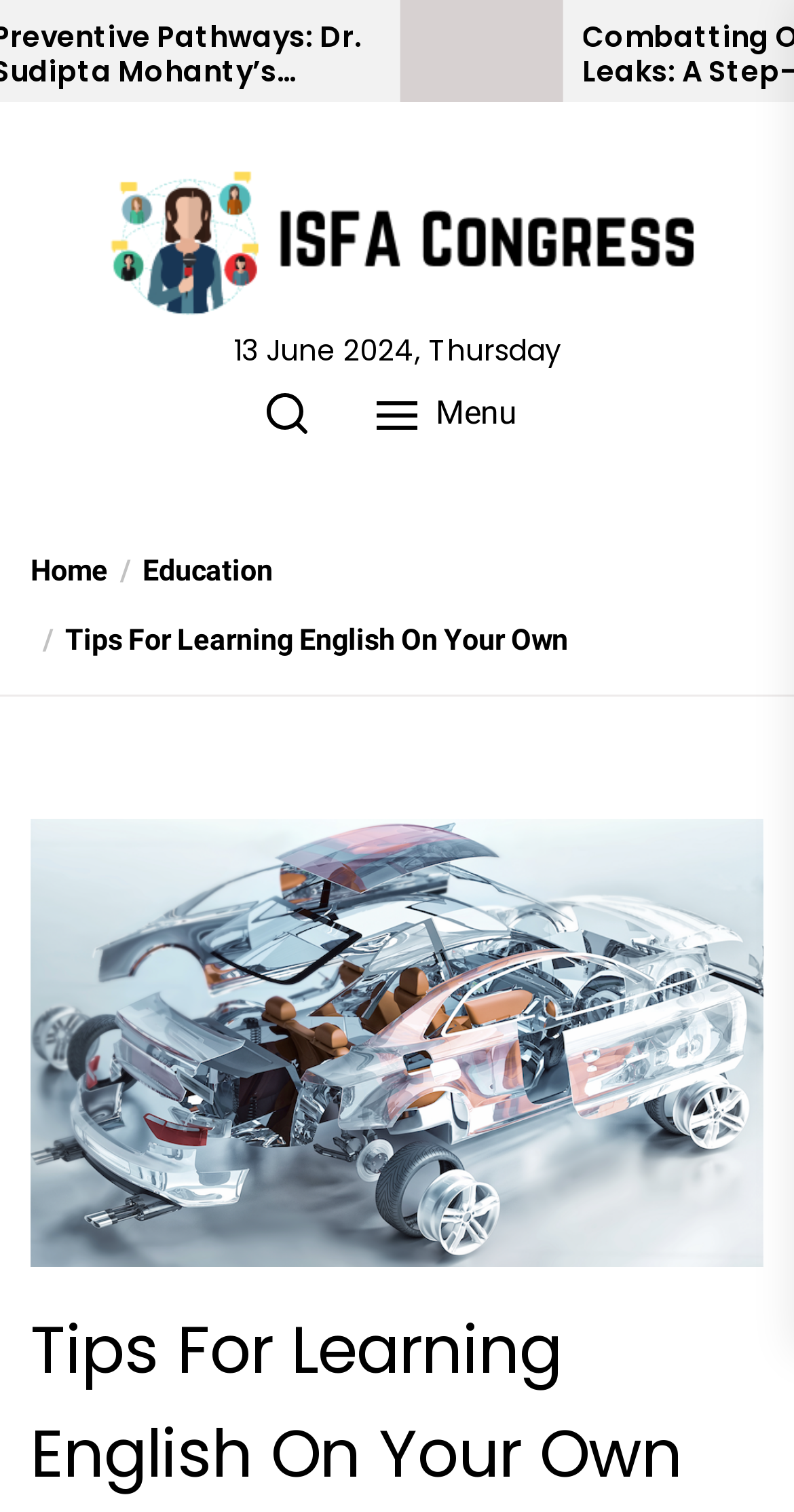Please answer the following question using a single word or phrase: 
What is the category of the current webpage?

Education